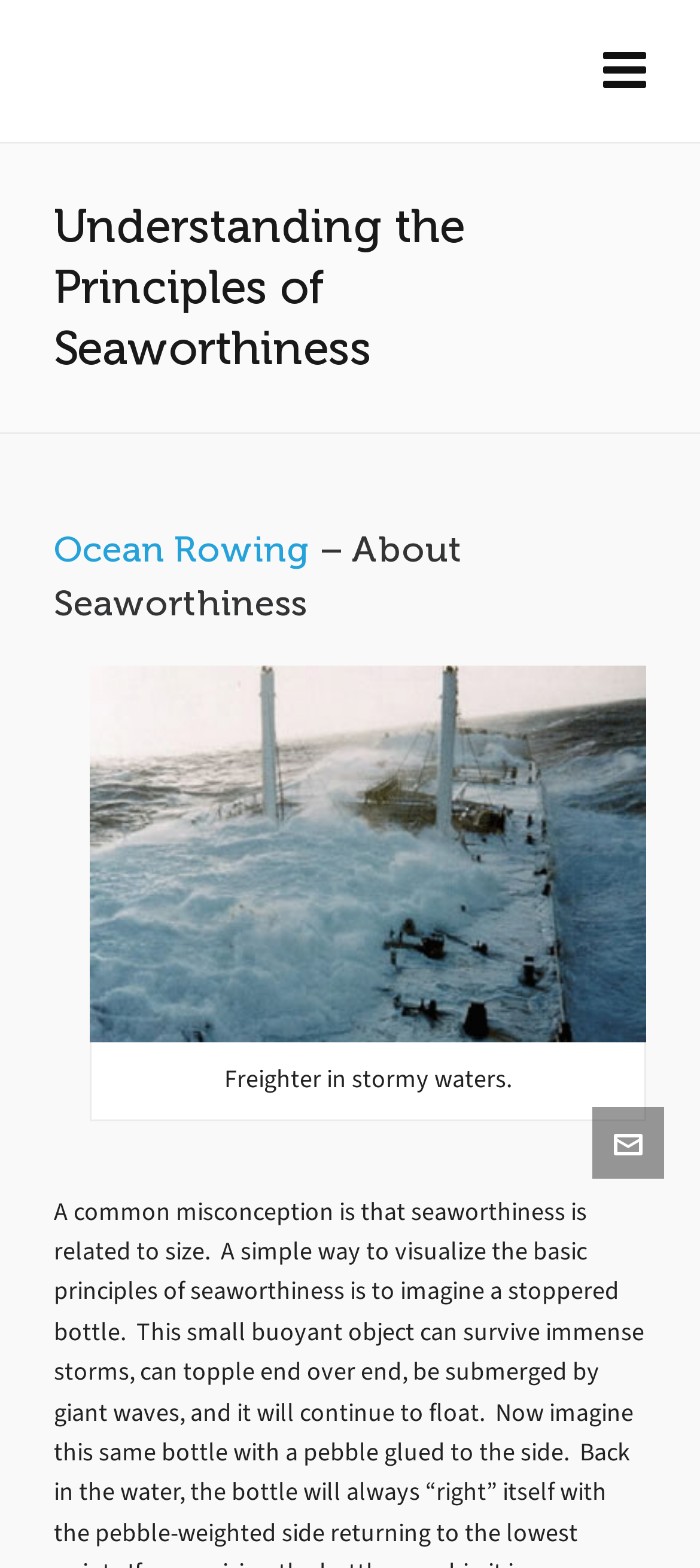Given the description "Ocean Rowing", determine the bounding box of the corresponding UI element.

[0.077, 0.338, 0.444, 0.363]